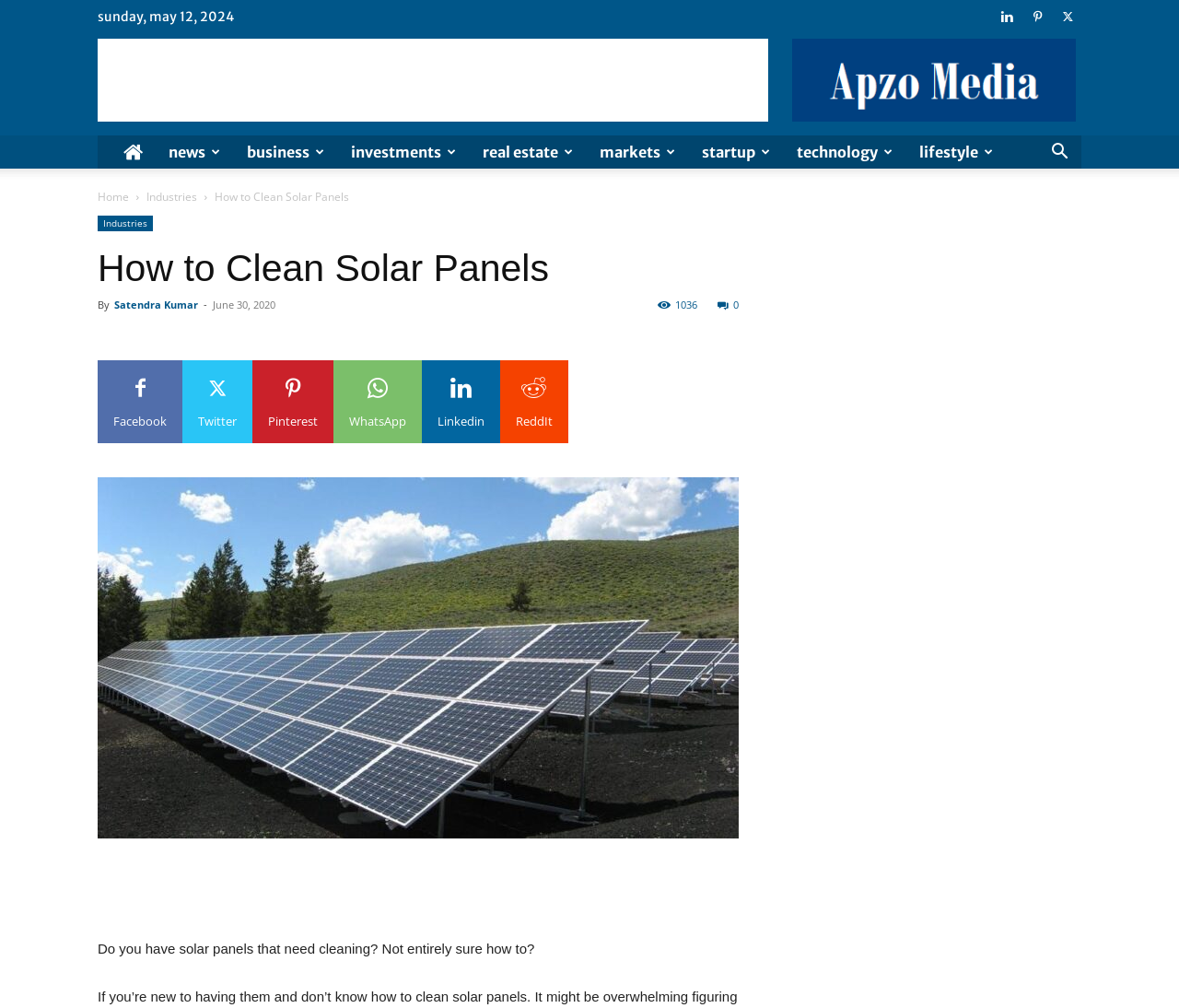Provide the bounding box coordinates of the HTML element described by the text: "aria-label="Advertisement" name="aswift_6" title="Advertisement"". The coordinates should be in the format [left, top, right, bottom] with values between 0 and 1.

[0.083, 0.038, 0.652, 0.121]